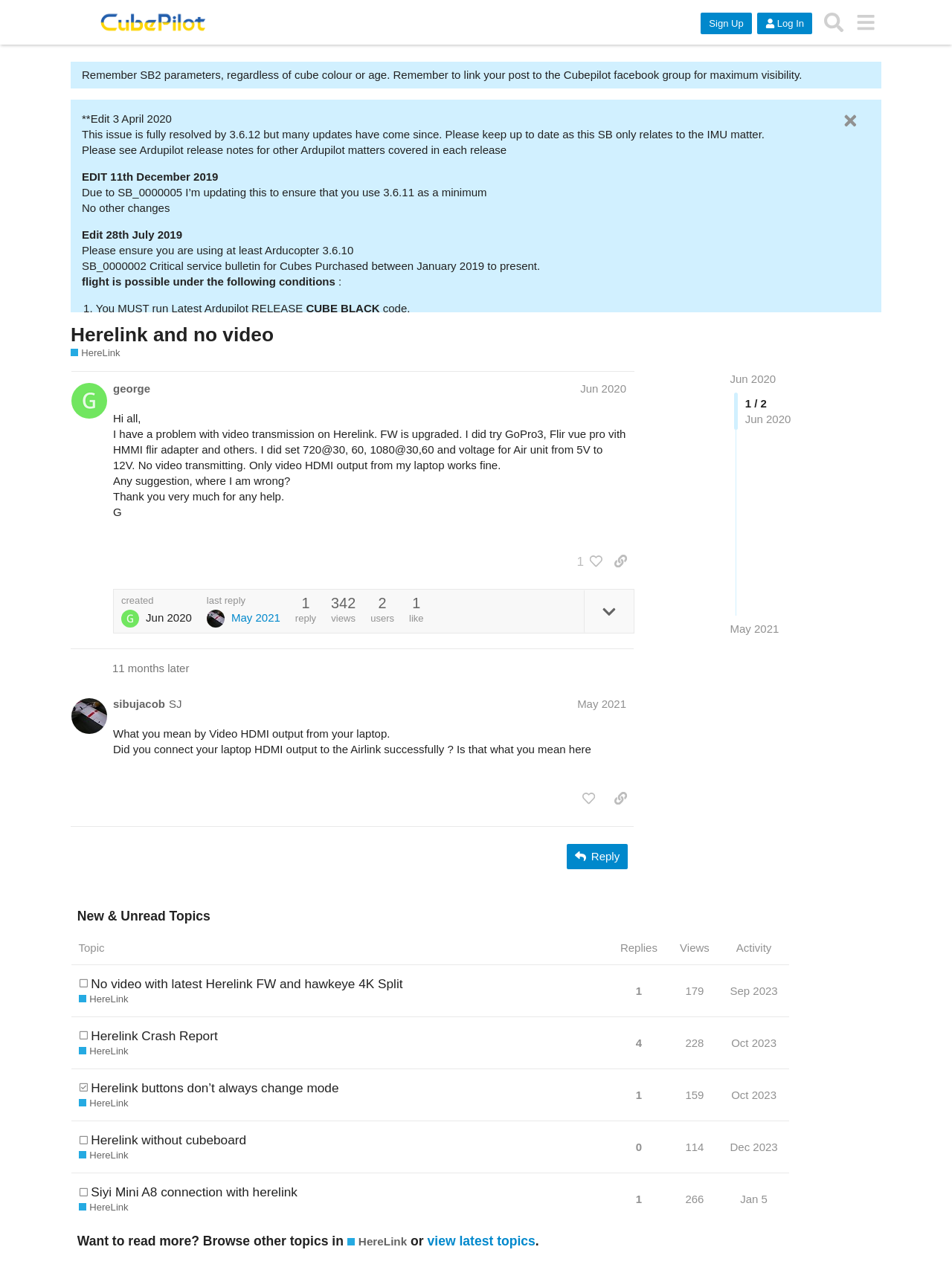Locate the bounding box coordinates of the element's region that should be clicked to carry out the following instruction: "Click the 'Jun 2020' link". The coordinates need to be four float numbers between 0 and 1, i.e., [left, top, right, bottom].

[0.767, 0.294, 0.815, 0.303]